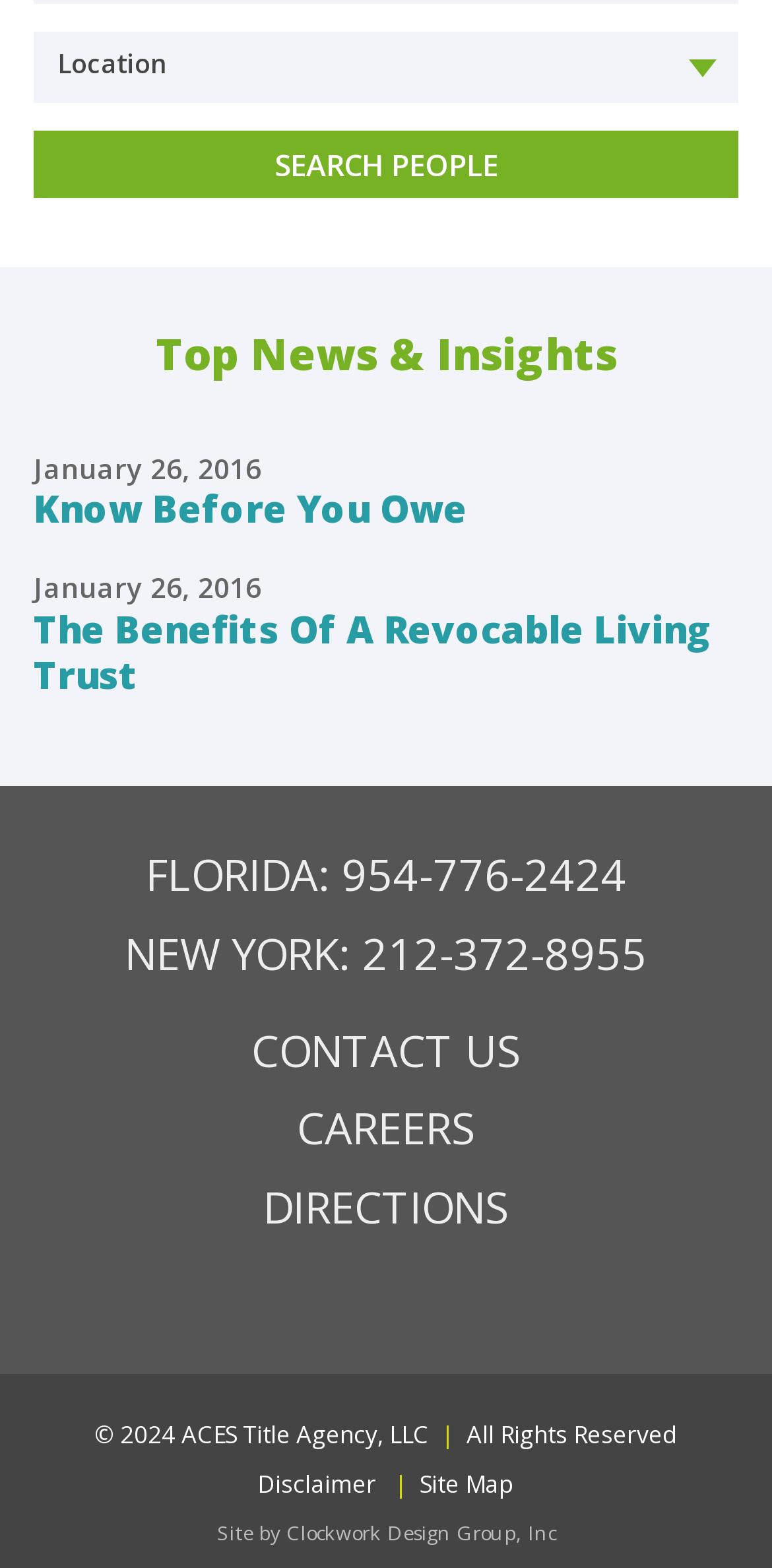What is the phone number for Florida?
Analyze the image and provide a thorough answer to the question.

I found the phone number for Florida by looking at the text next to 'FLORIDA:' which is '954-776-2424'.